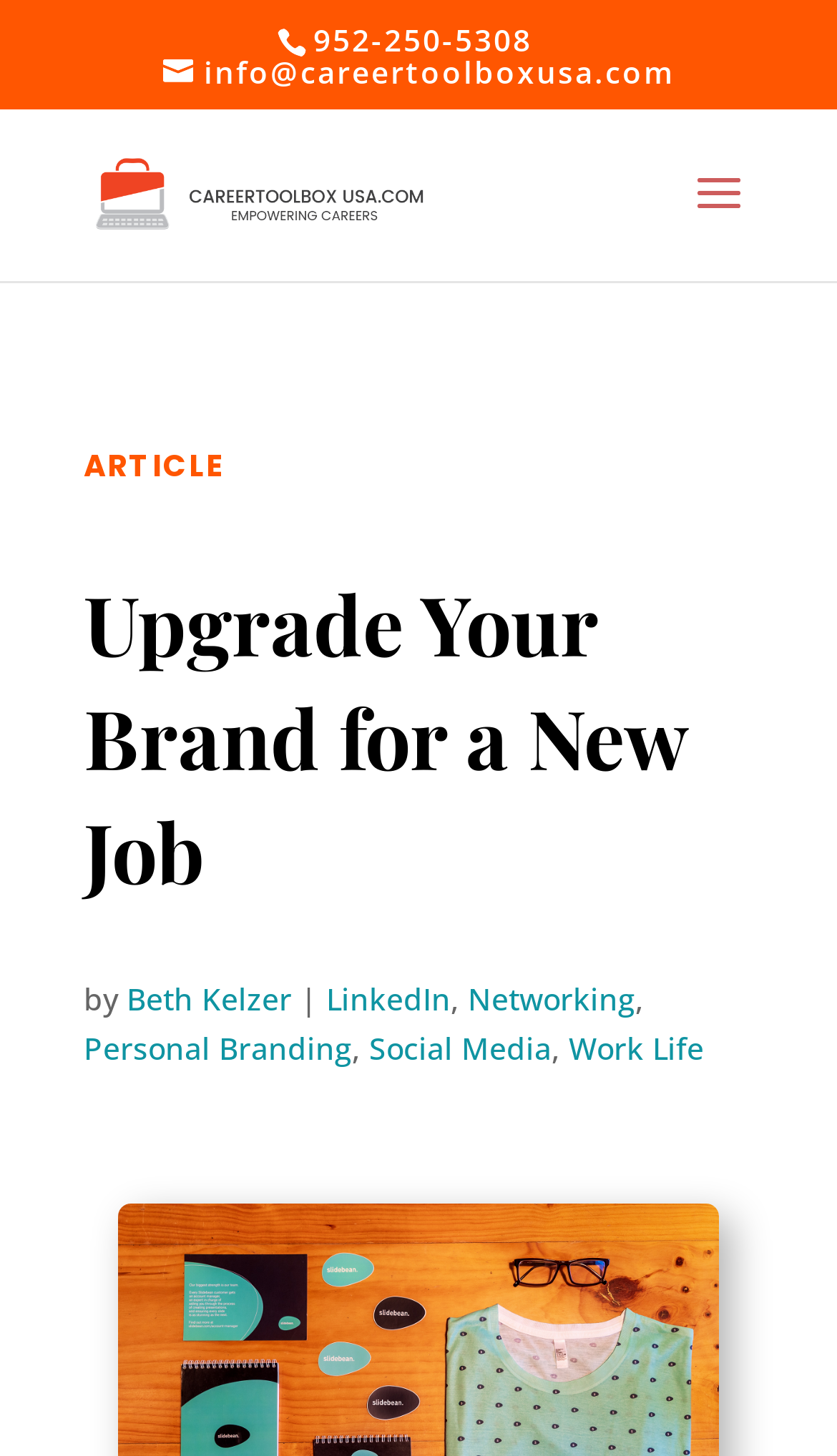Can you find the bounding box coordinates for the element that needs to be clicked to execute this instruction: "Visit CareerToolbox International website"? The coordinates should be given as four float numbers between 0 and 1, i.e., [left, top, right, bottom].

[0.11, 0.118, 0.51, 0.146]